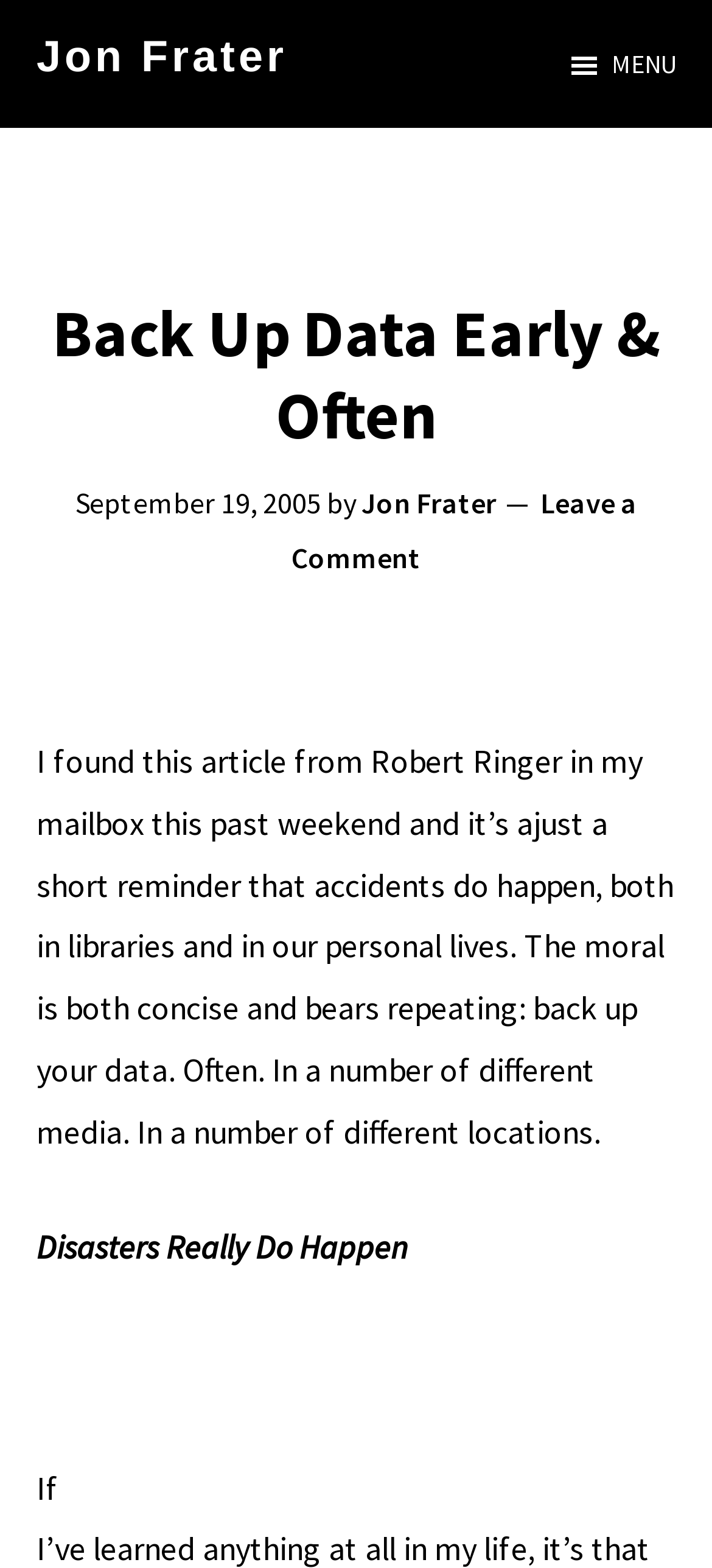Given the description of the UI element: "Leave a Comment", predict the bounding box coordinates in the form of [left, top, right, bottom], with each value being a float between 0 and 1.

[0.409, 0.309, 0.895, 0.367]